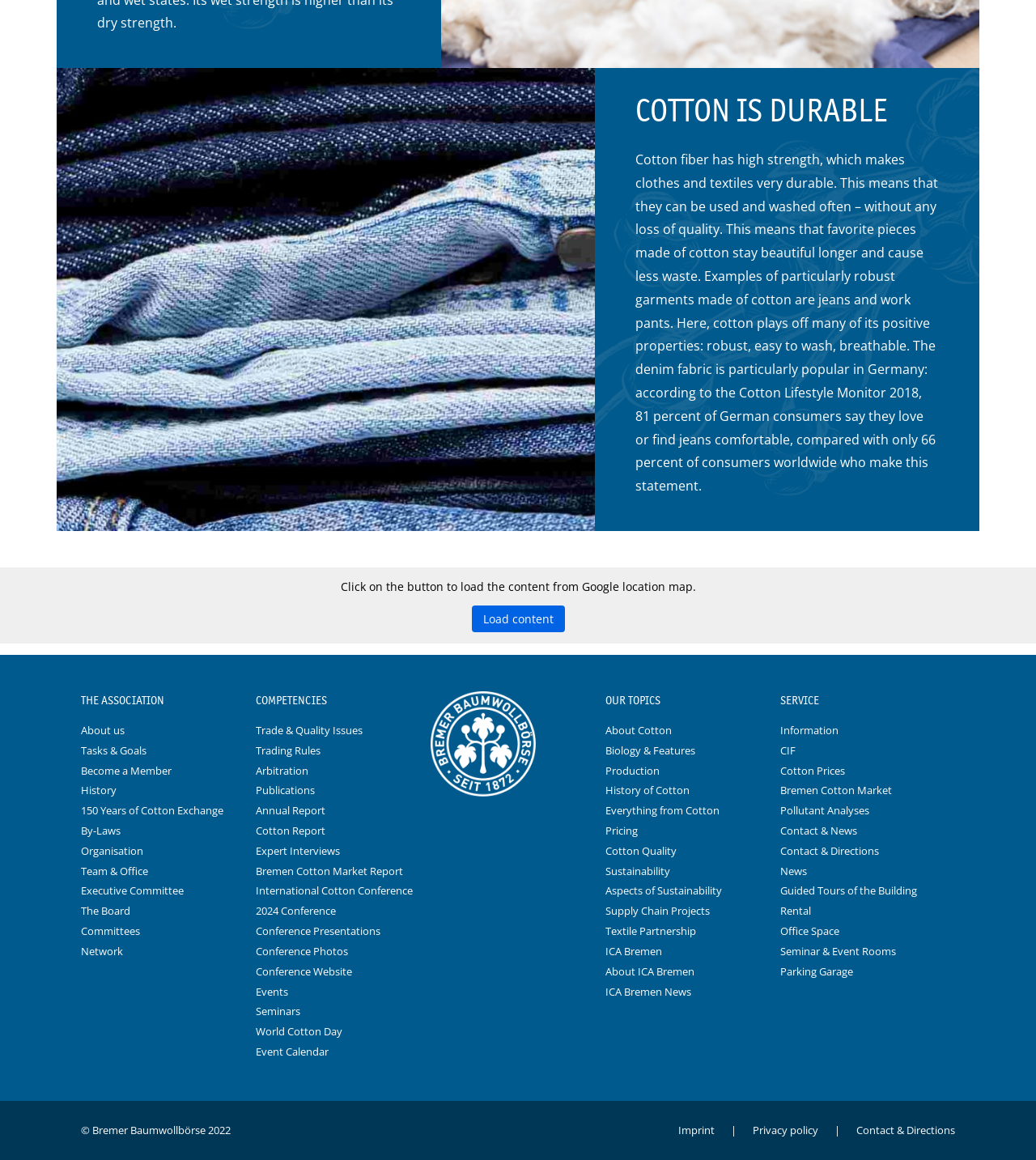Predict the bounding box of the UI element based on this description: "Publications".

[0.247, 0.675, 0.416, 0.689]